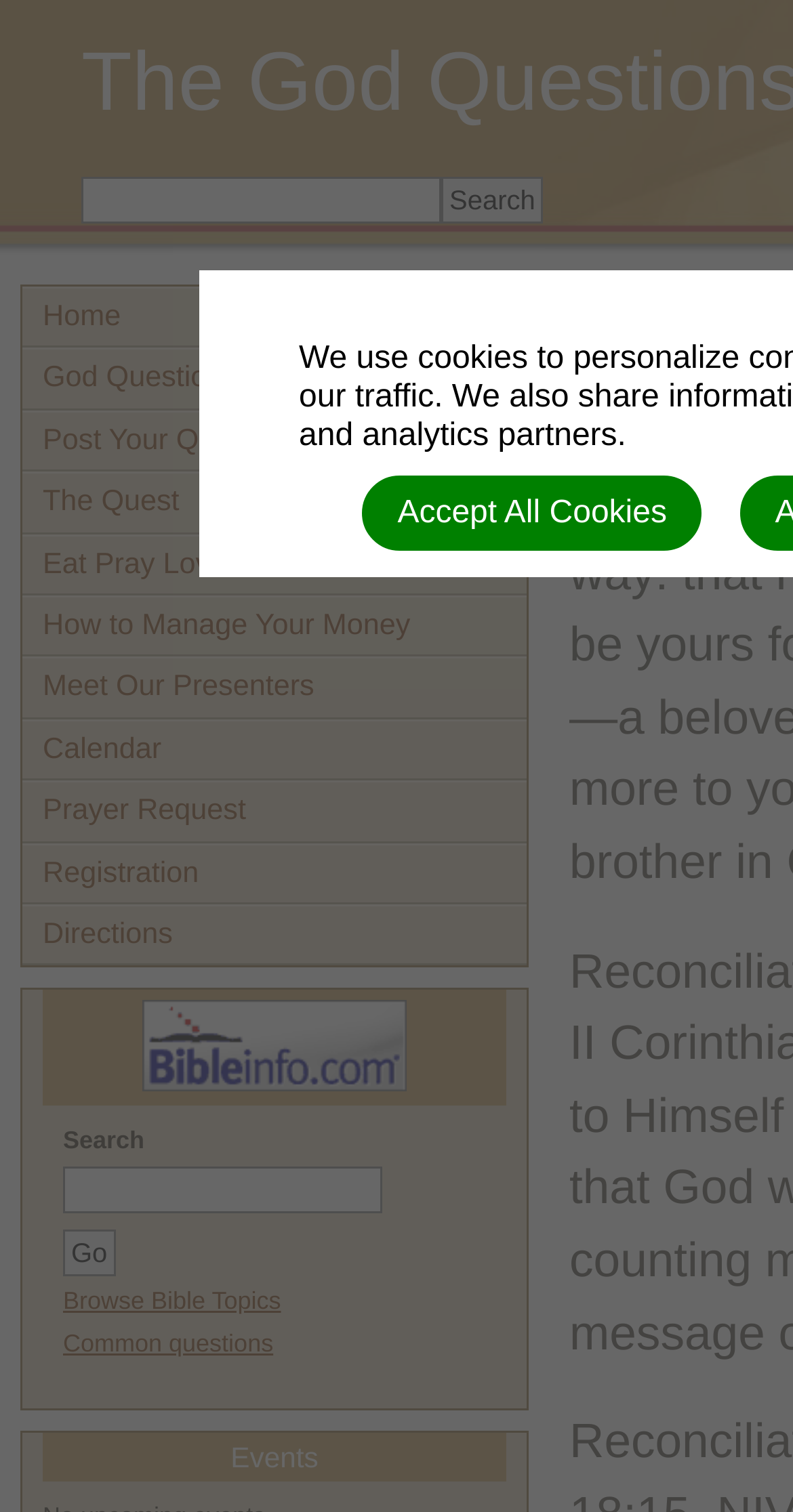Determine the bounding box coordinates of the clickable element necessary to fulfill the instruction: "Go to Prayer Request". Provide the coordinates as four float numbers within the 0 to 1 range, i.e., [left, top, right, bottom].

[0.028, 0.516, 0.664, 0.557]